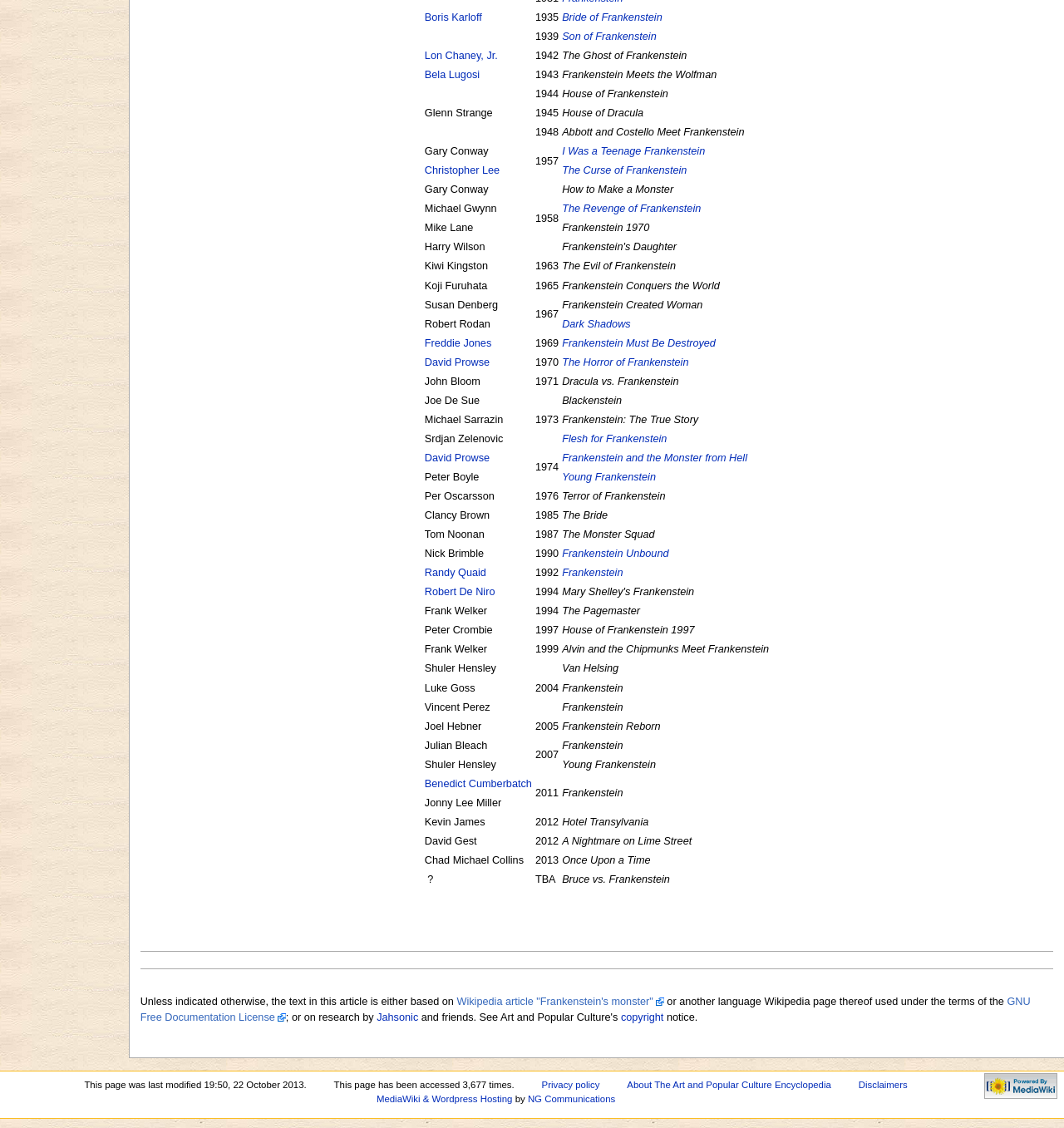Locate the bounding box coordinates of the item that should be clicked to fulfill the instruction: "Discover The Ghost of Frankenstein".

[0.528, 0.044, 0.646, 0.055]